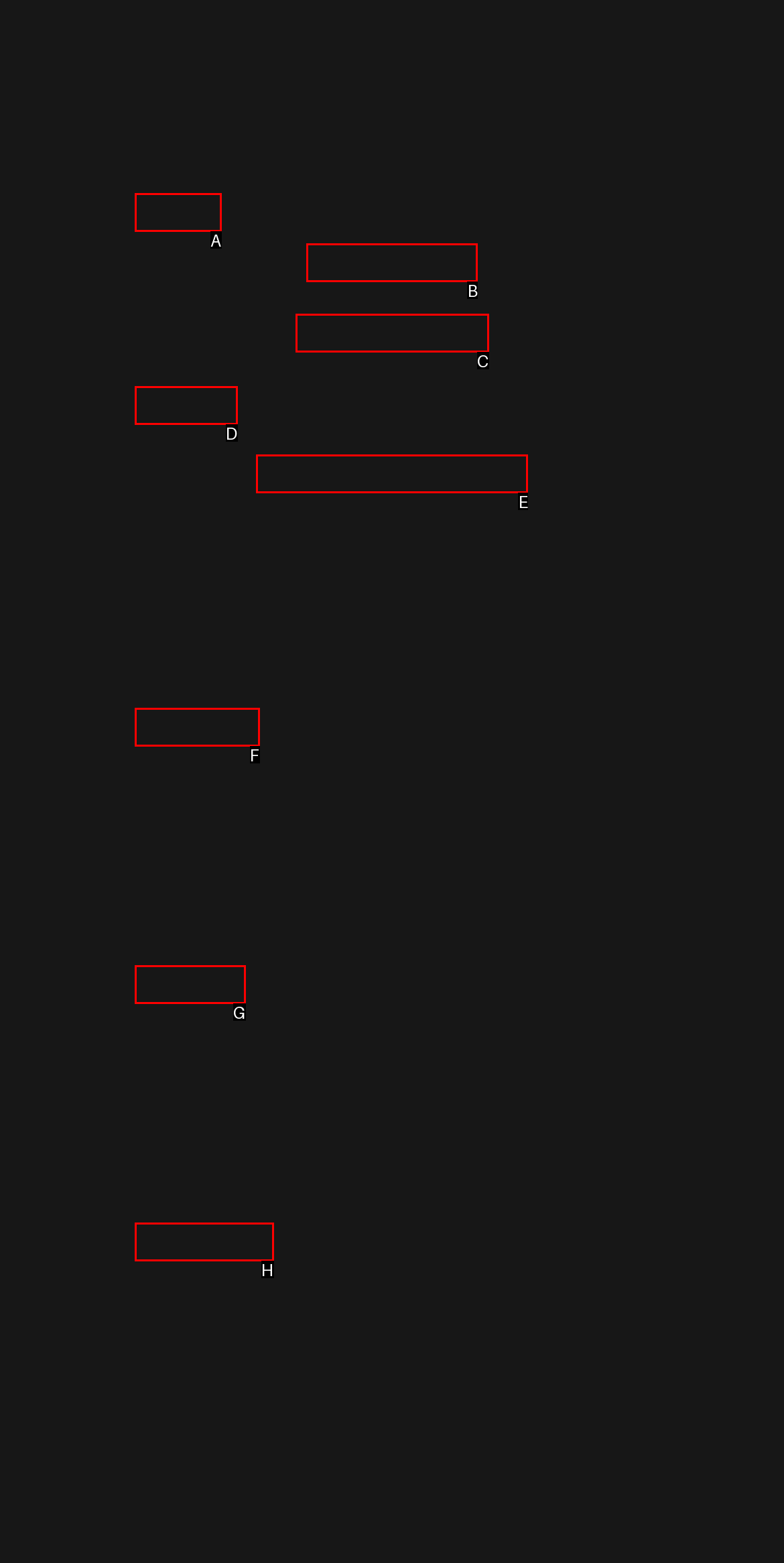Tell me which one HTML element best matches the description: privacy & policy Answer with the option's letter from the given choices directly.

E